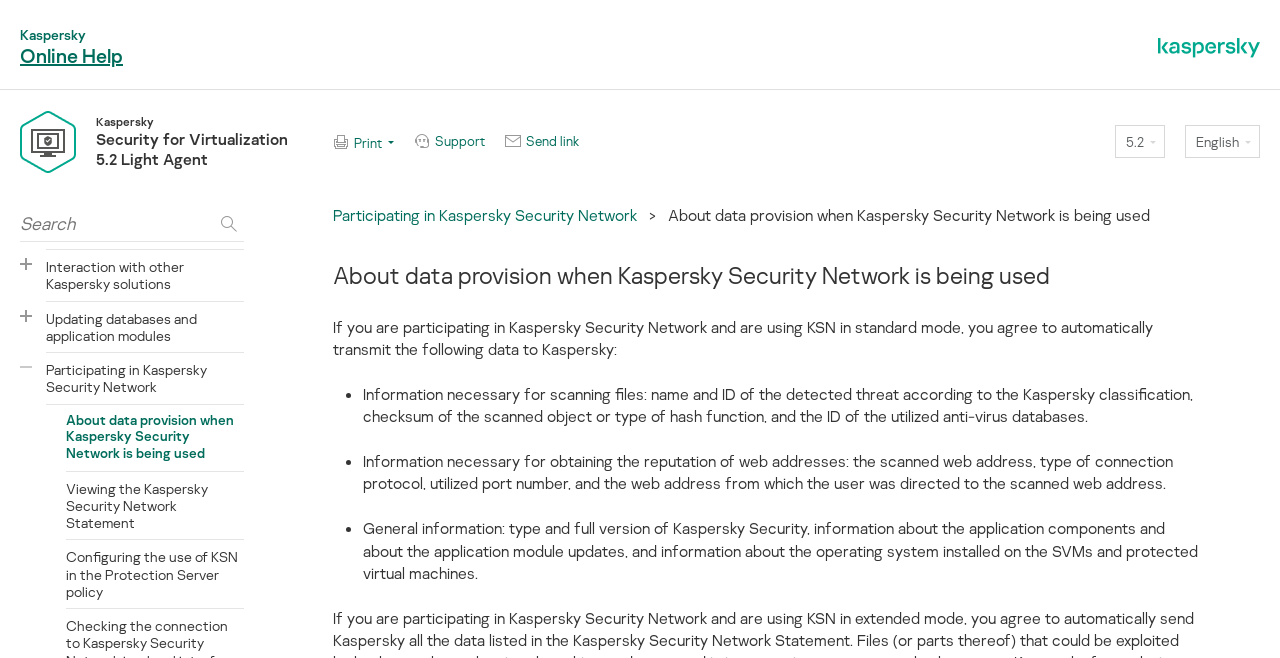Identify the bounding box coordinates for the UI element described as: "Contact Us".

None